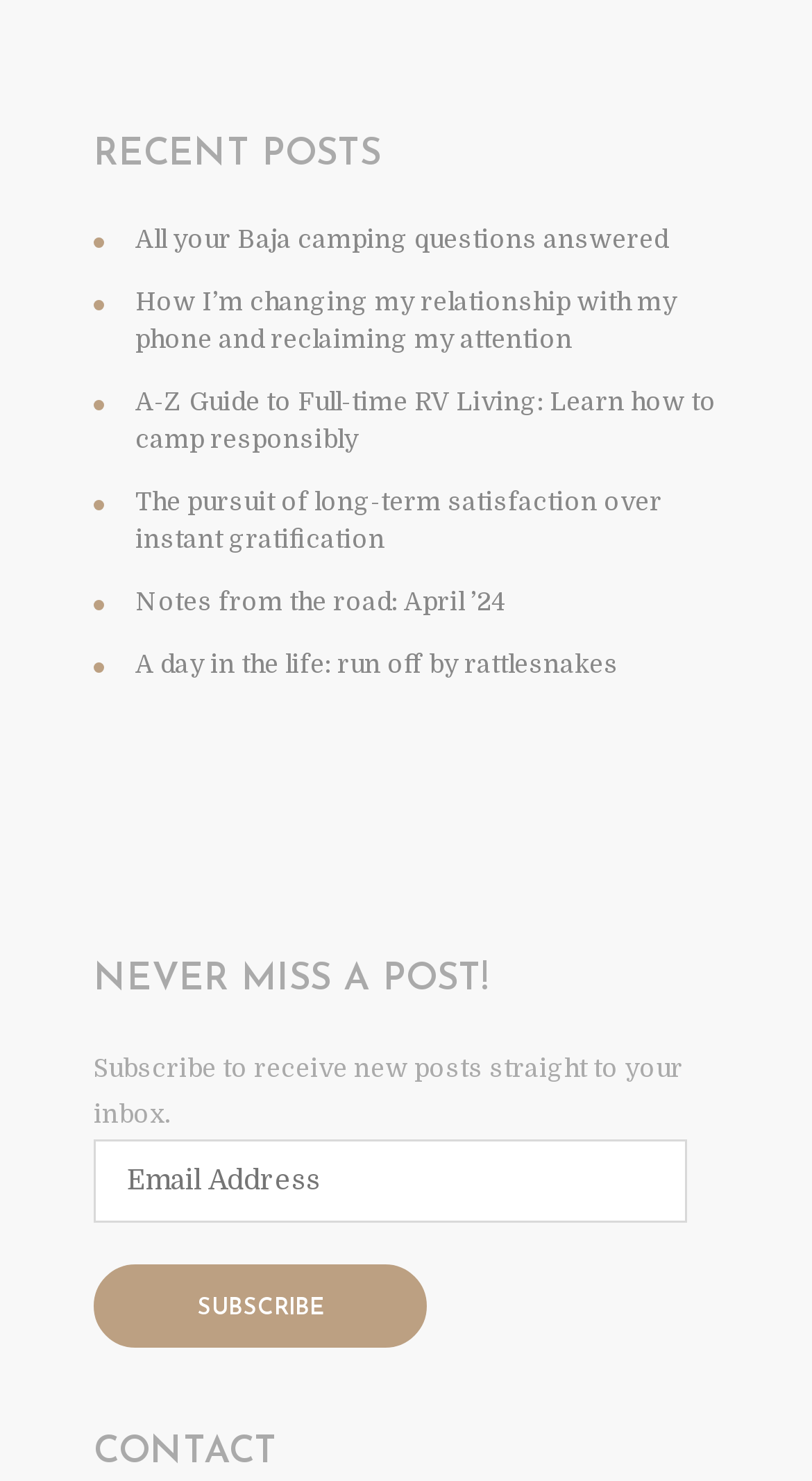Please determine the bounding box coordinates of the area that needs to be clicked to complete this task: 'Contact the author'. The coordinates must be four float numbers between 0 and 1, formatted as [left, top, right, bottom].

[0.115, 0.966, 0.885, 0.996]